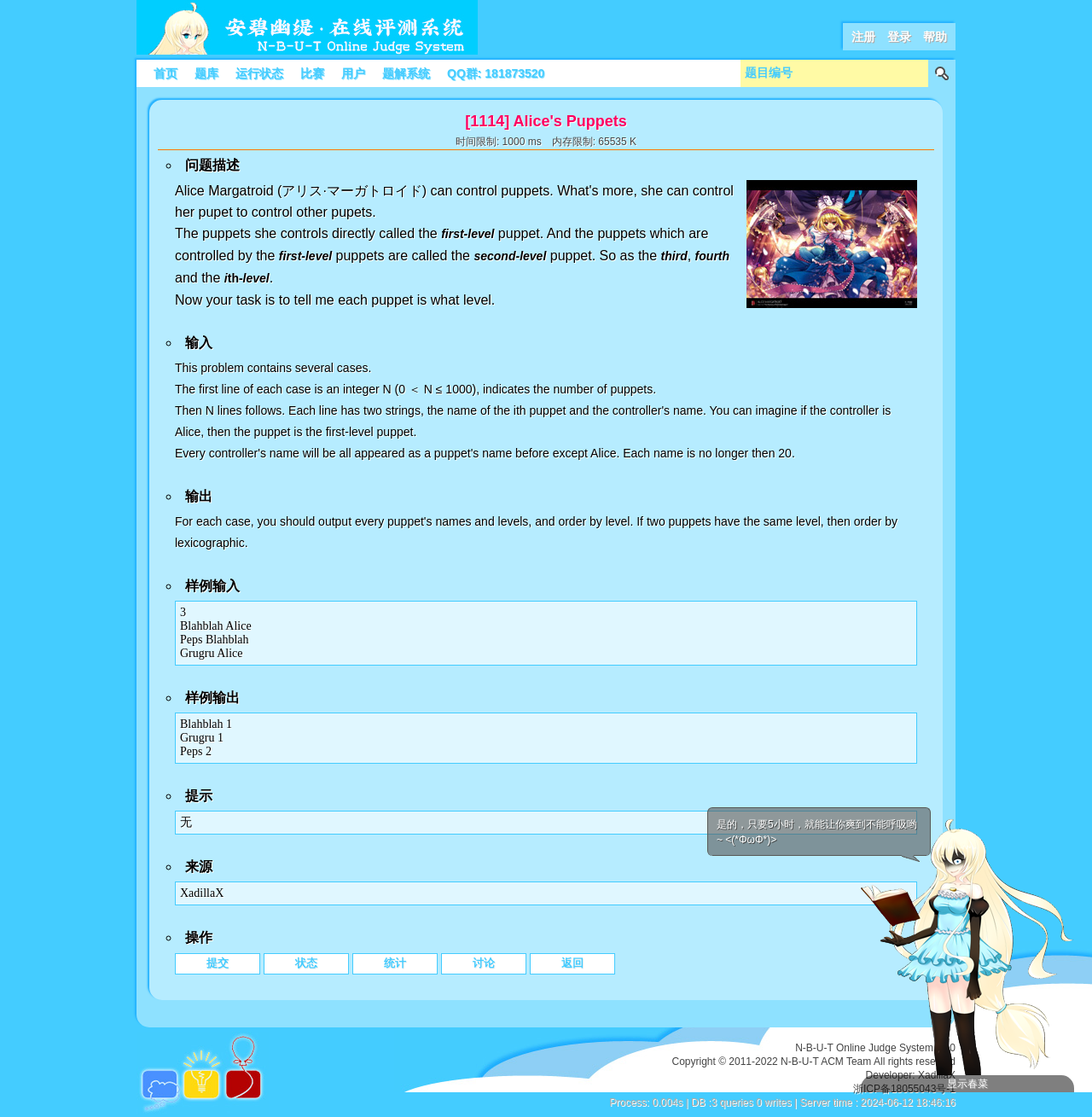Provide the bounding box coordinates of the HTML element described by the text: "input value="题目编号" name="problemid" value="题目编号"". The coordinates should be in the format [left, top, right, bottom] with values between 0 and 1.

[0.678, 0.053, 0.85, 0.078]